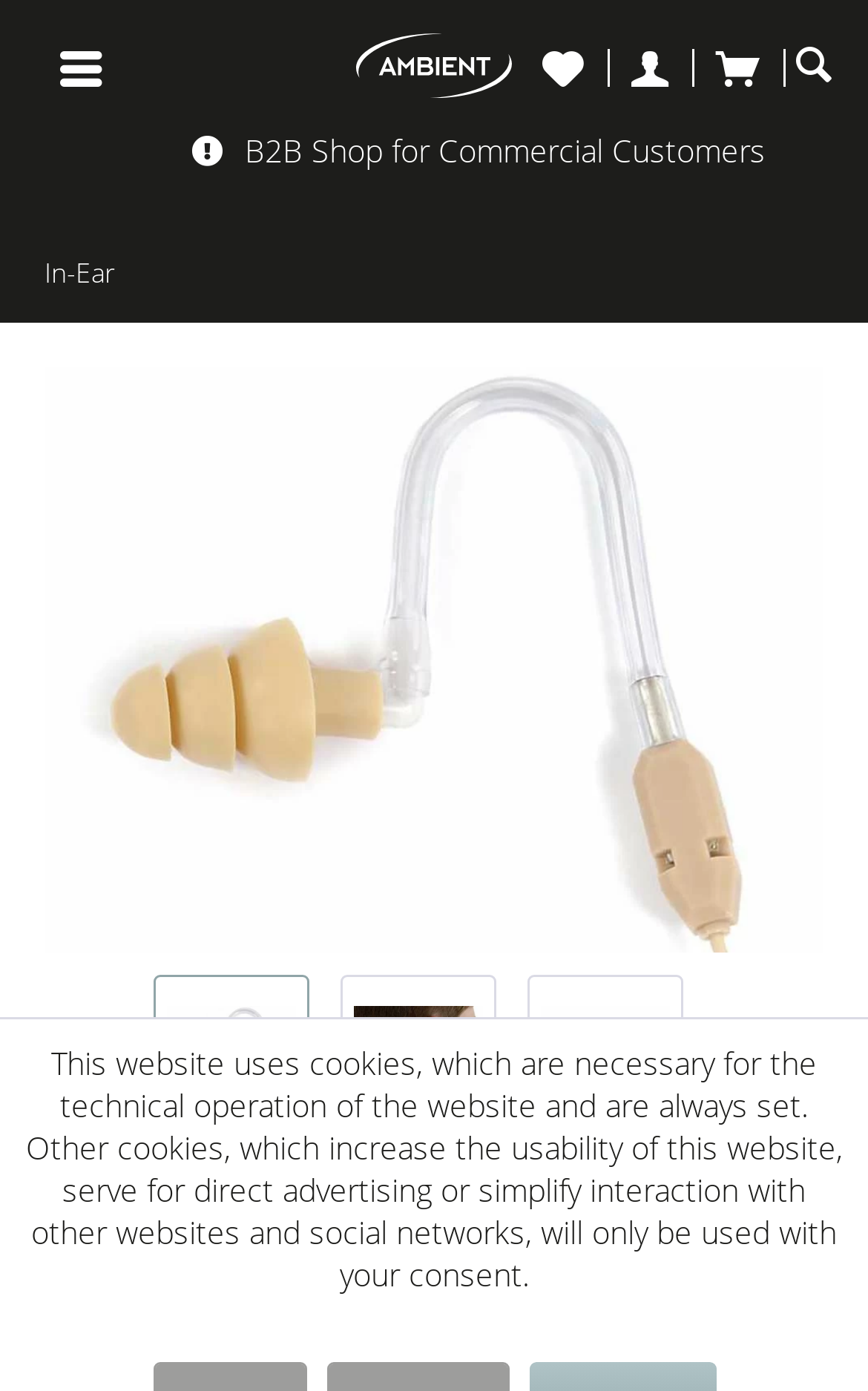Determine the bounding box coordinates of the region that needs to be clicked to achieve the task: "Share via Facebook".

None